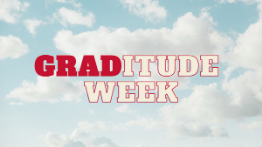What is the color of 'GRADitude' in the title?
Utilize the image to construct a detailed and well-explained answer.

The caption explicitly states that 'GRADitude' is in striking red, which suggests that the color of 'GRADitude' in the title is a vibrant and attention-grabbing red.